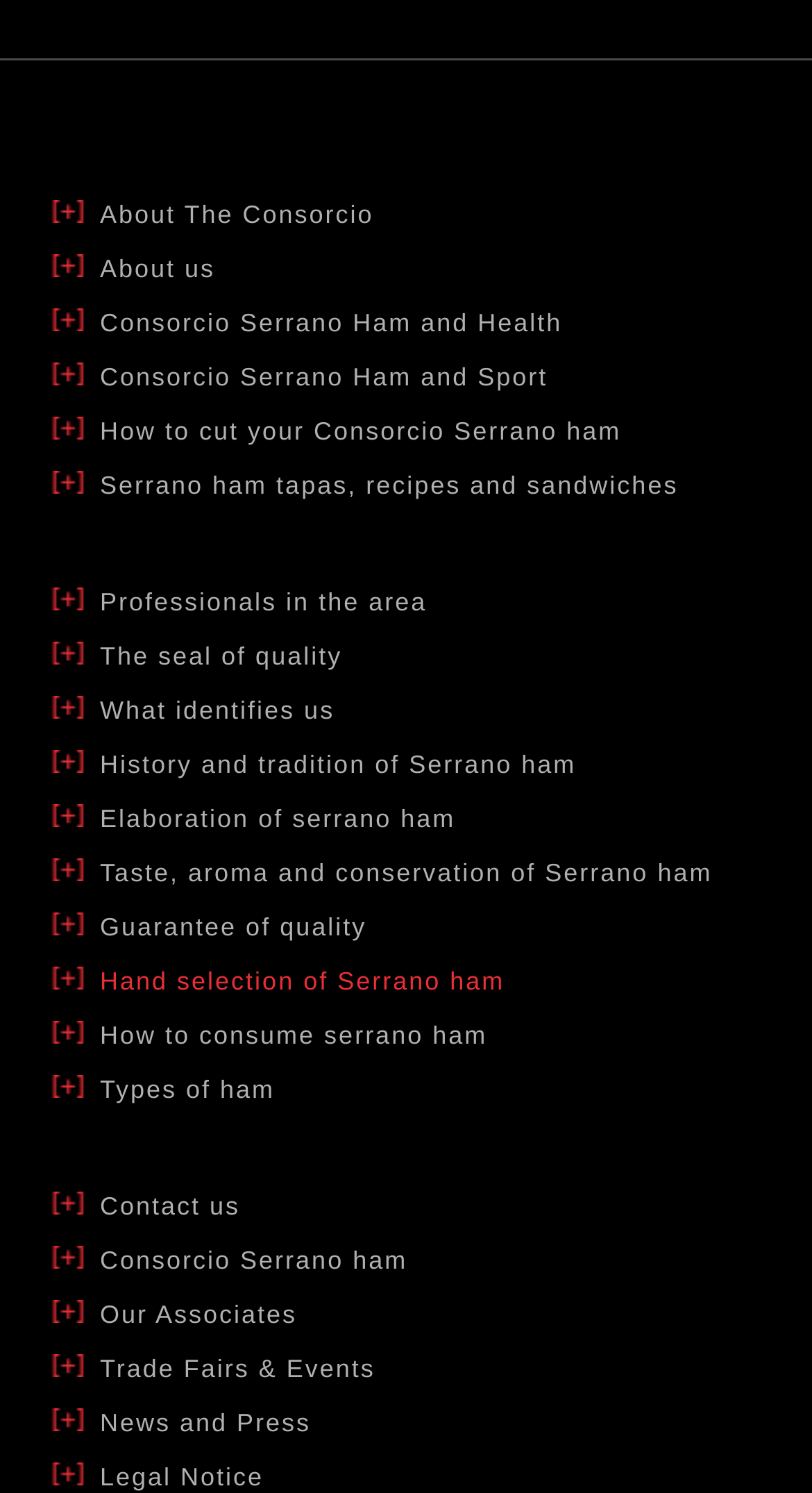What is the purpose of the Consorcio Serrano ham?
Look at the image and respond to the question as thoroughly as possible.

The link 'The seal of quality' suggests that the Consorcio Serrano ham is a guarantee of quality, implying that its purpose is to ensure the quality of Serrano ham.